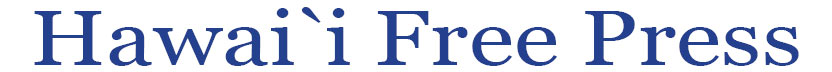Respond to the question below with a single word or phrase: What is the mission of Hawai'i Free Press?

to inform the public